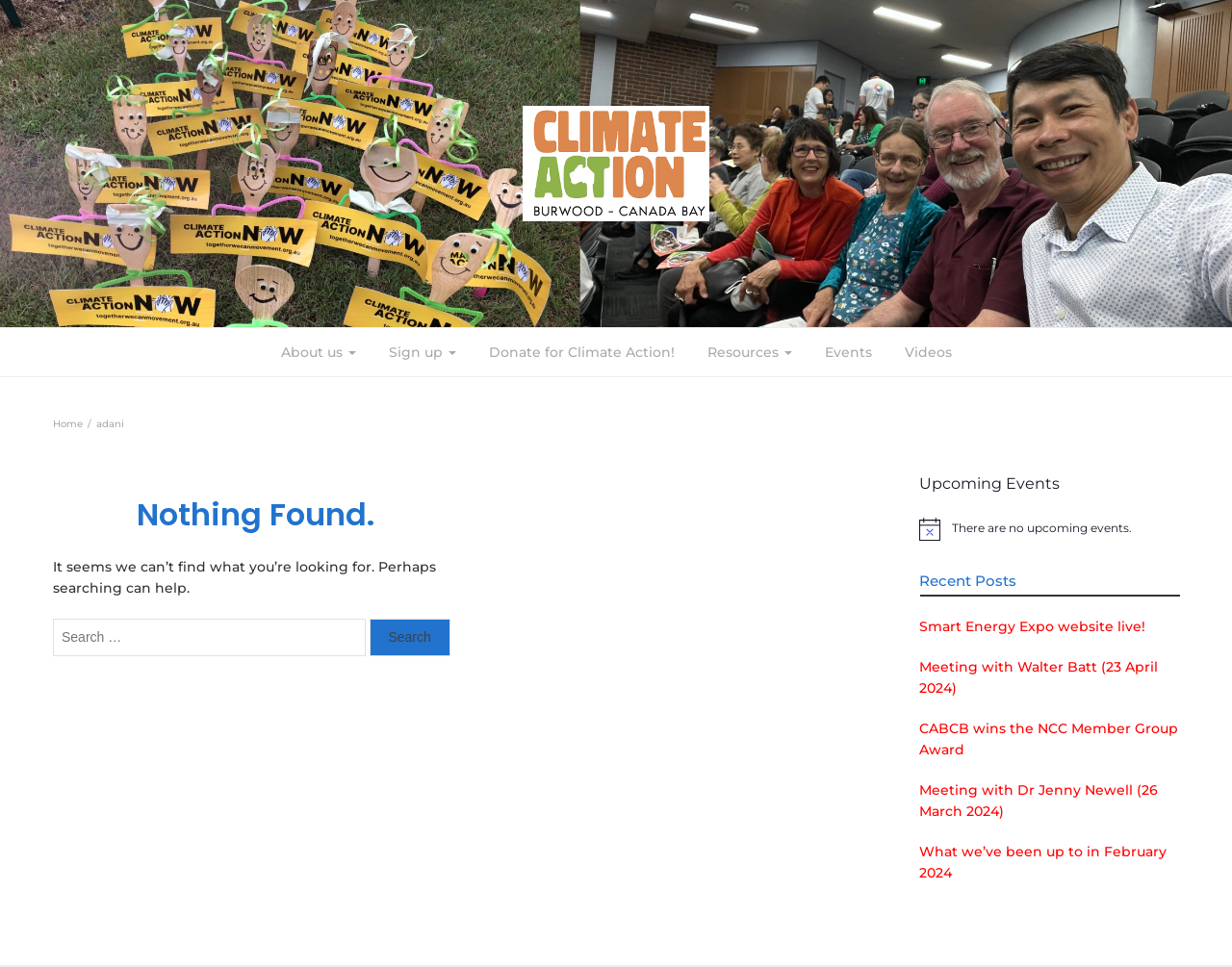Examine the image carefully and respond to the question with a detailed answer: 
What is the title of the first recent post?

The 'Recent Posts' section lists several links, and the first one is titled 'Smart Energy Expo website live!'.